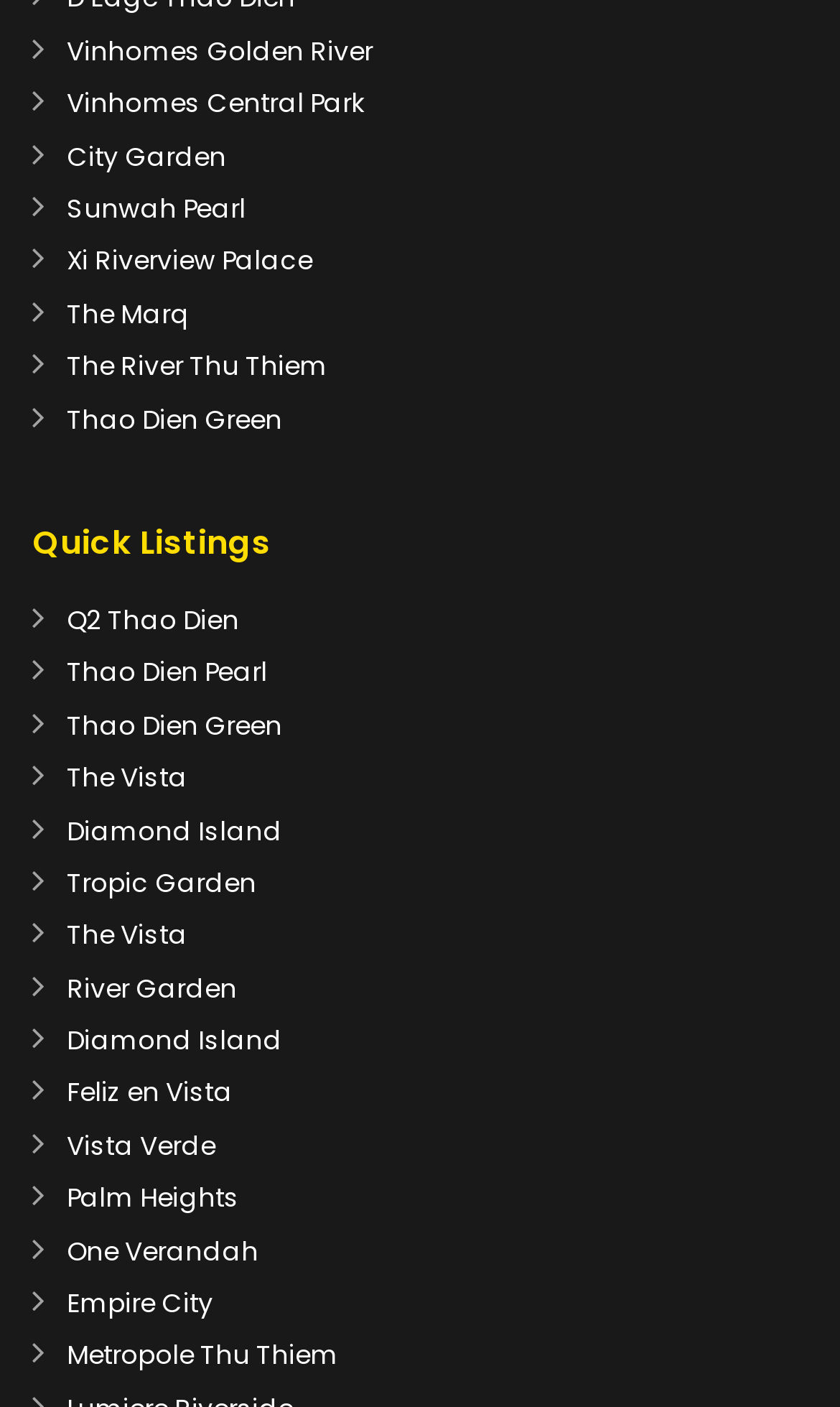Please identify the bounding box coordinates of the region to click in order to complete the given instruction: "Explore Quick Listings". The coordinates should be four float numbers between 0 and 1, i.e., [left, top, right, bottom].

[0.038, 0.367, 0.962, 0.404]